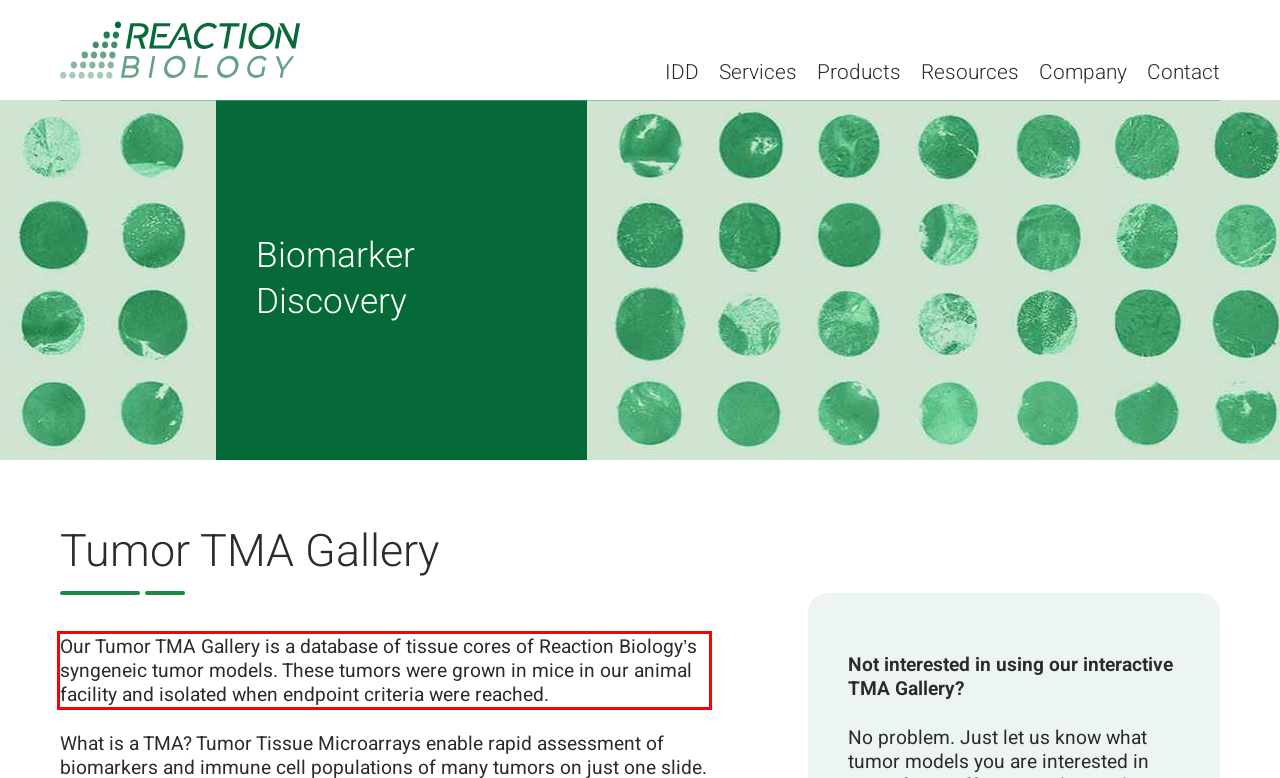Please analyze the screenshot of a webpage and extract the text content within the red bounding box using OCR.

Our Tumor TMA Gallery is a database of tissue cores of Reaction Biology’s syngeneic tumor models. These tumors were grown in mice in our animal facility and isolated when endpoint criteria were reached.